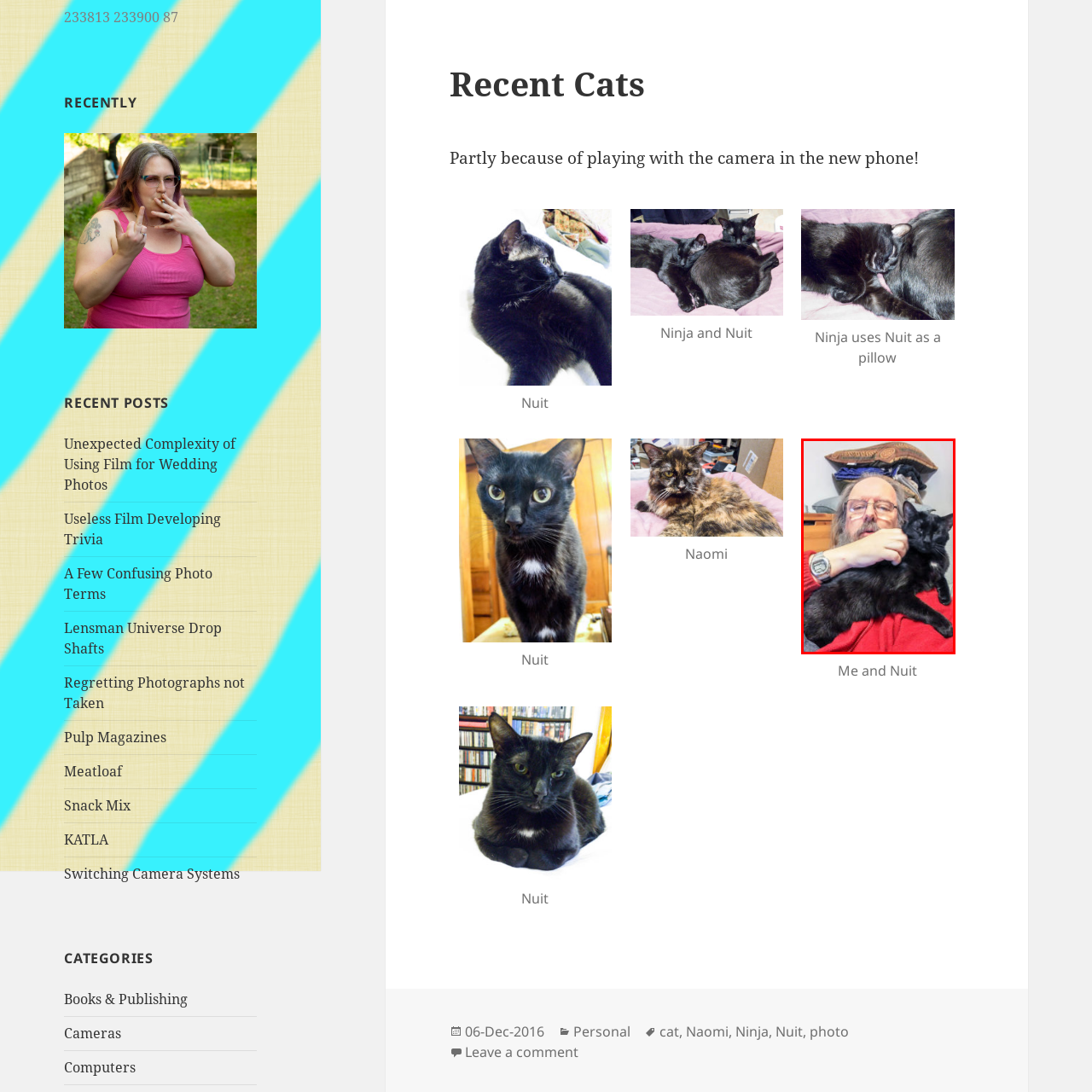What is the cat's emotional state?
Analyze the image encased by the red bounding box and elaborate on your answer to the question.

The cat appears to be content and relaxed in the person's lap, as evidenced by its calm demeanor and the way it is being affectionately petted.